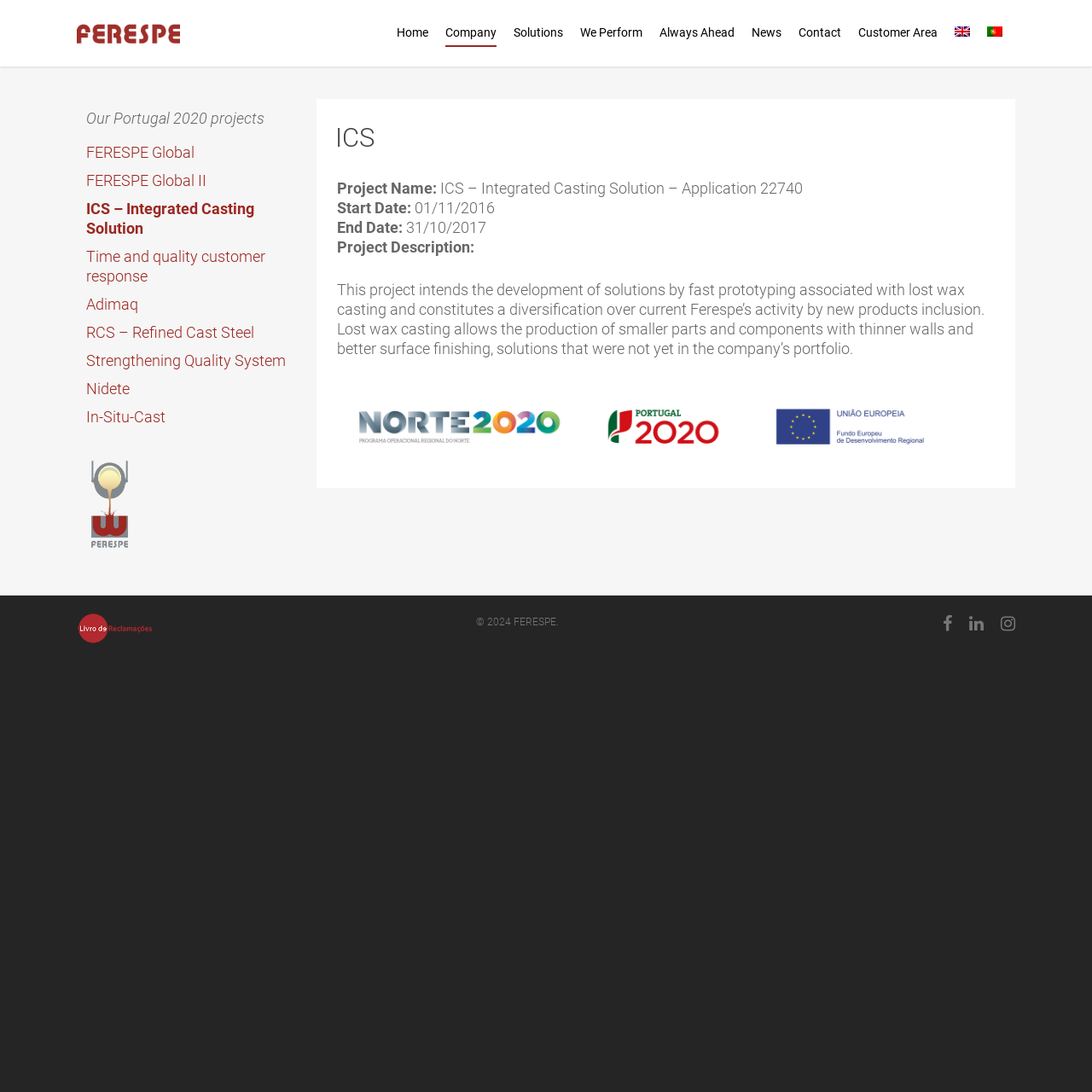Locate the bounding box coordinates of the element that should be clicked to fulfill the instruction: "Switch to English language".

[0.874, 0.022, 0.888, 0.061]